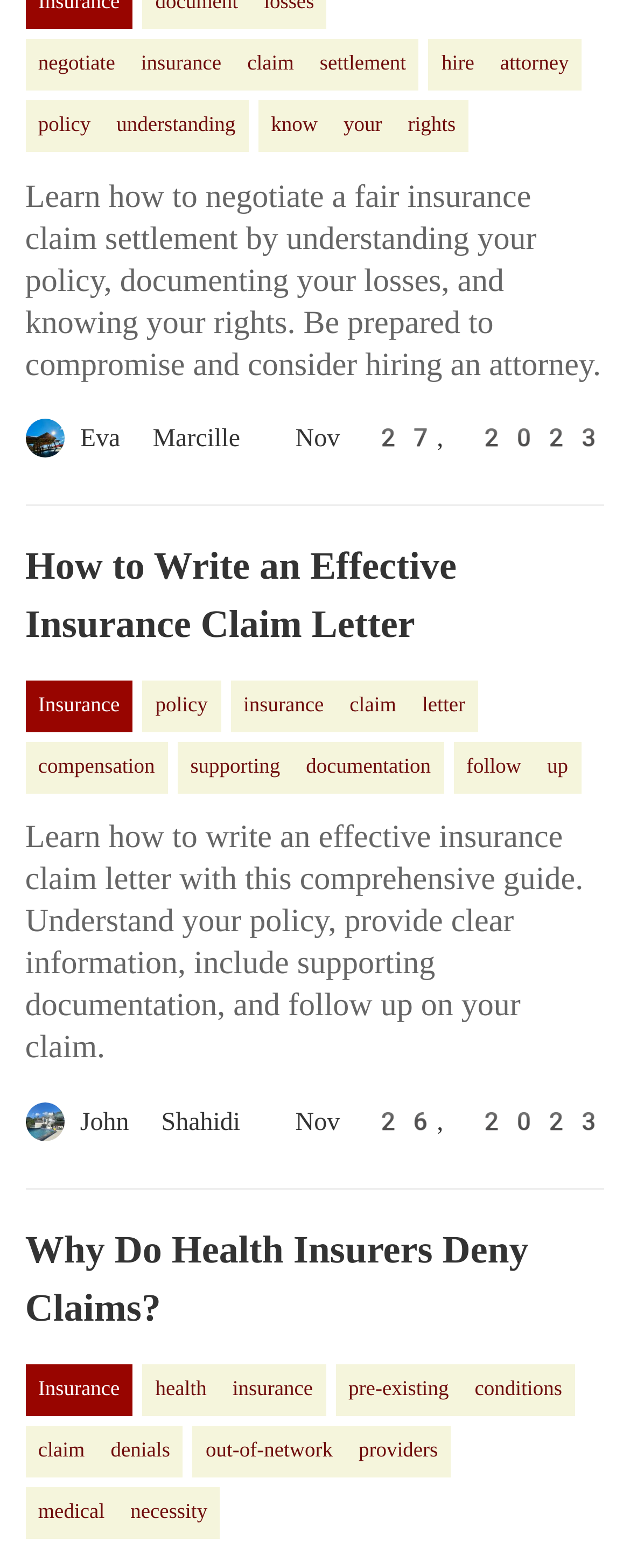What is the importance of understanding one's policy in an insurance claim?
Please provide a detailed answer to the question.

The webpage emphasizes the importance of understanding one's policy in order to know one's rights and negotiate a fair insurance claim settlement, which suggests that understanding one's policy is crucial in knowing what one is entitled to and how to proceed with the claim.